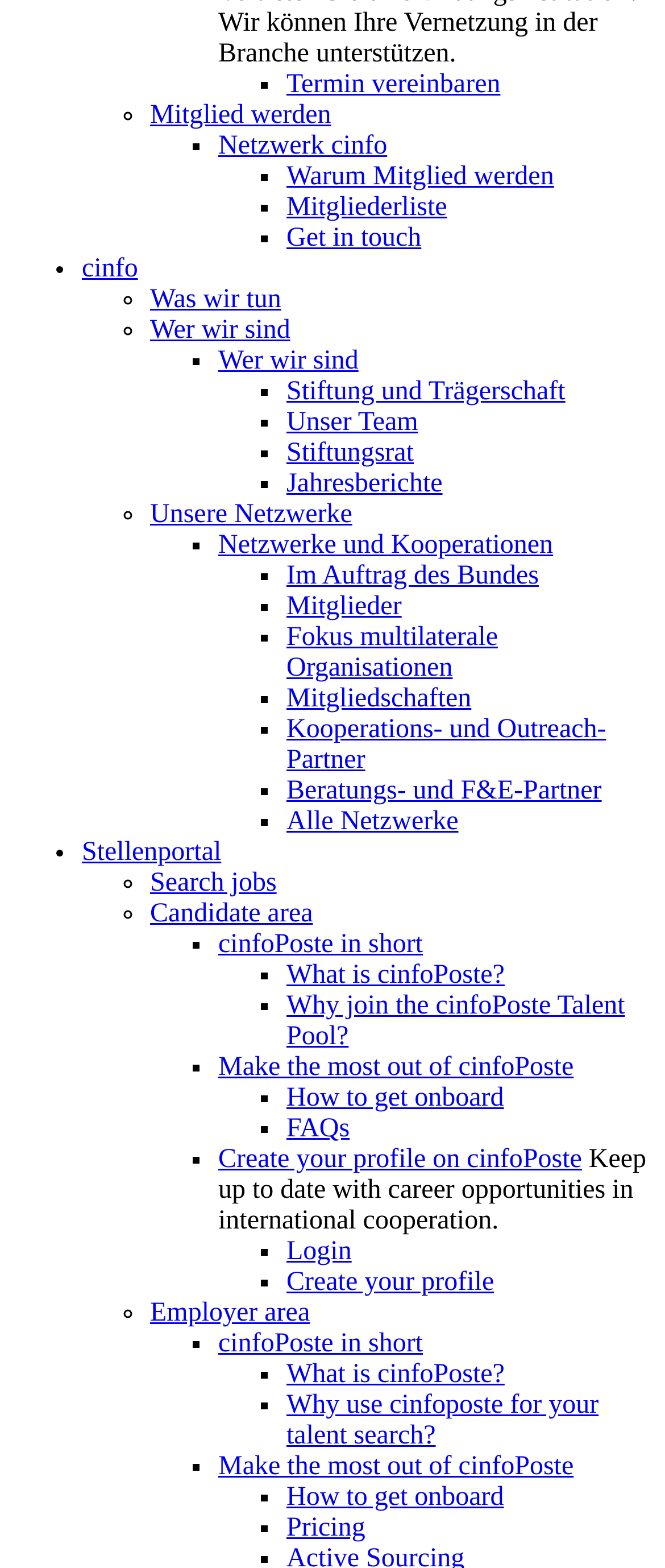What type of organizations are involved in this network?
Provide an in-depth and detailed explanation in response to the question.

The link 'Fokus multilaterale Organisationen' suggests that the network is focused on multilateral organizations, implying that these types of organizations are involved in this network.